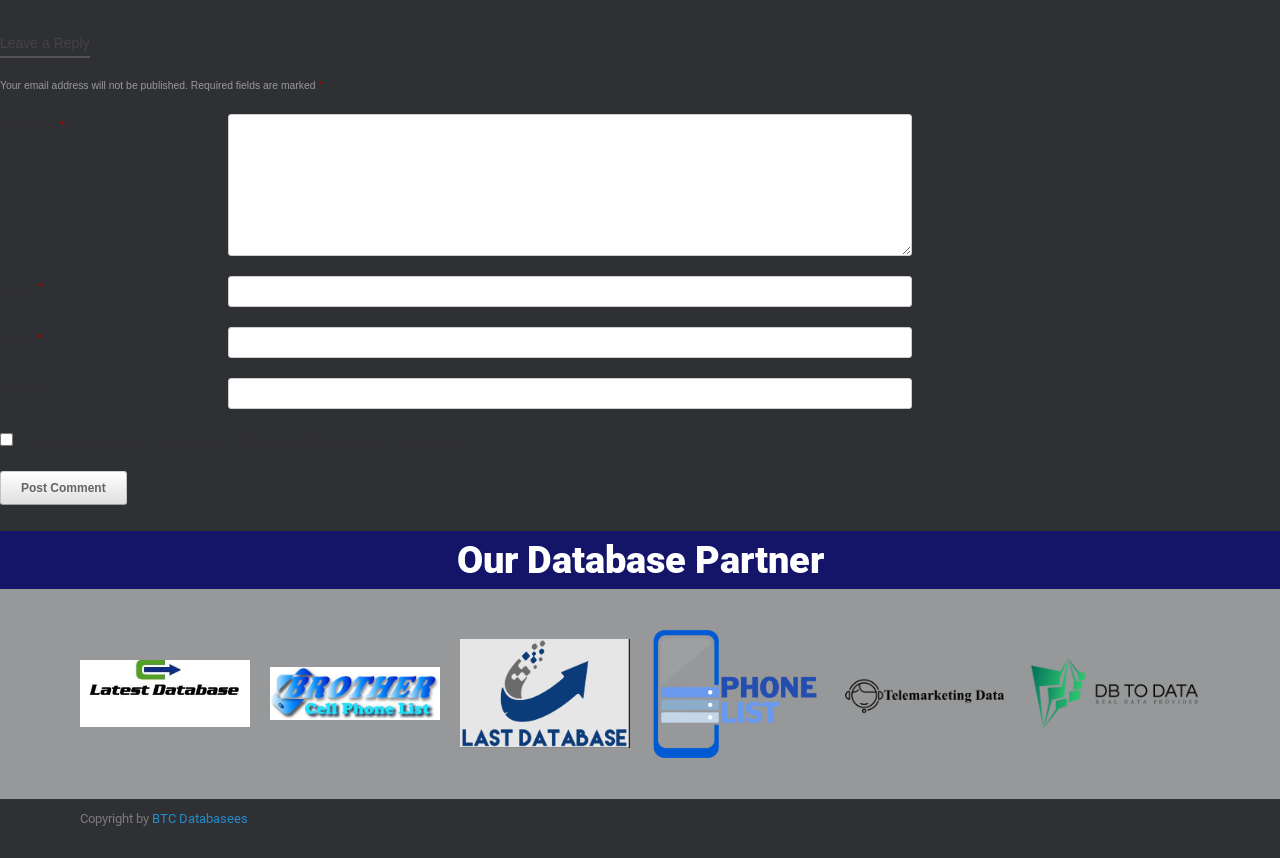What is the copyright information at the bottom of the page?
Using the image as a reference, answer the question with a short word or phrase.

Copyright by BTC Databases